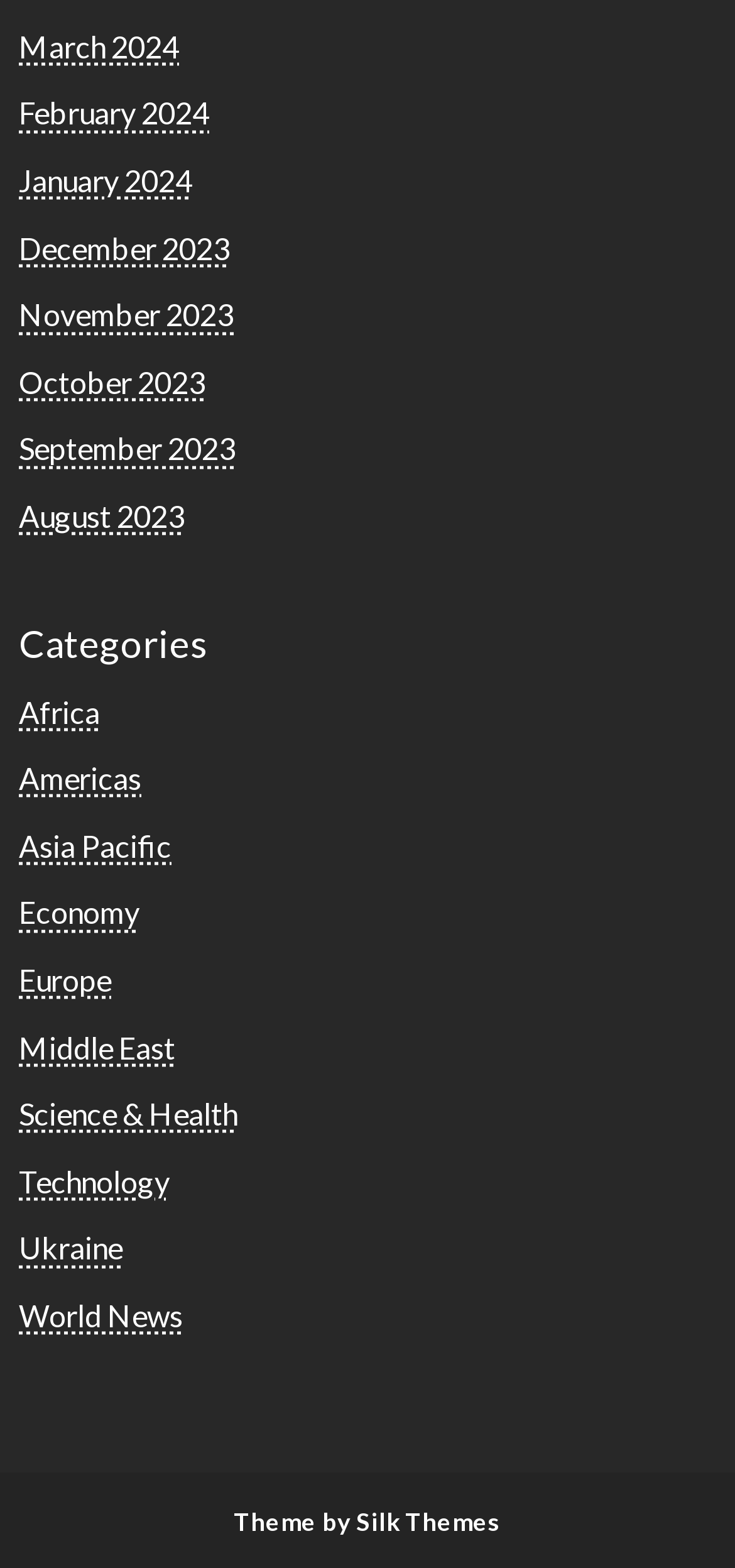Extract the bounding box coordinates for the UI element described as: "Science & Health".

[0.026, 0.699, 0.323, 0.722]